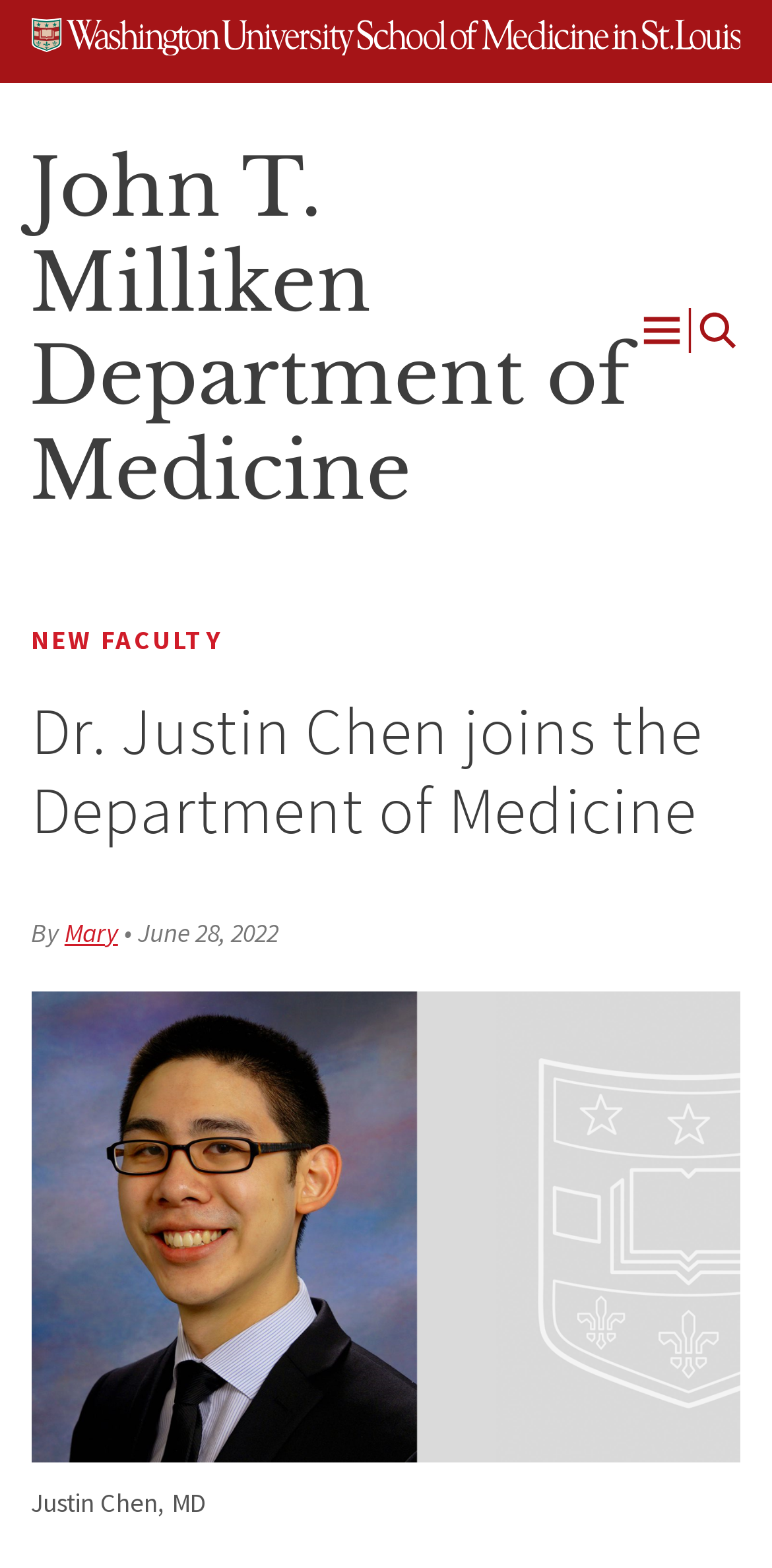What is the name of the university associated with the Department of Medicine?
Based on the image, respond with a single word or phrase.

Washington University School of Medicine